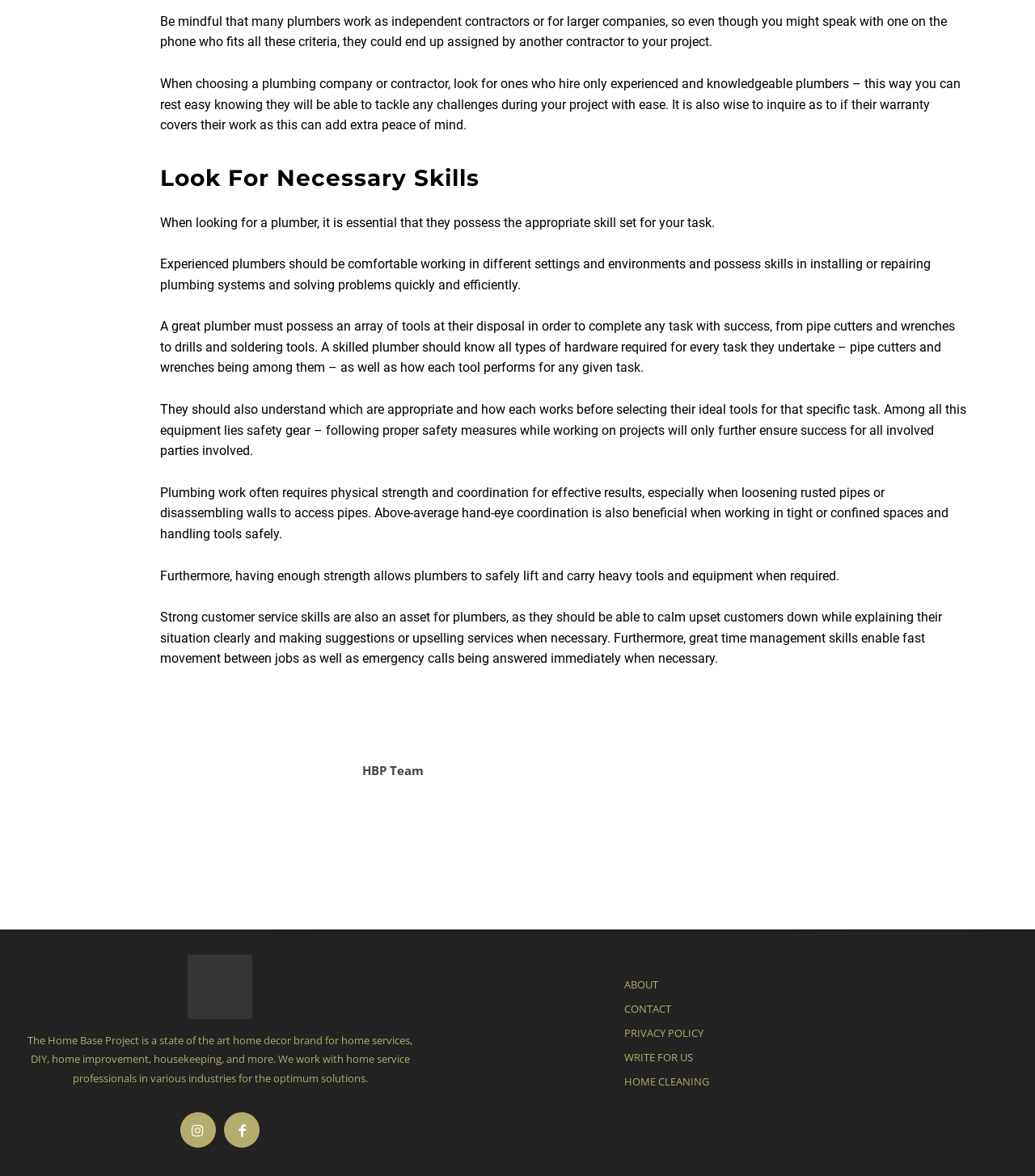Identify the coordinates of the bounding box for the element that must be clicked to accomplish the instruction: "Visit the 'Home Base Project' homepage".

[0.019, 0.812, 0.406, 0.867]